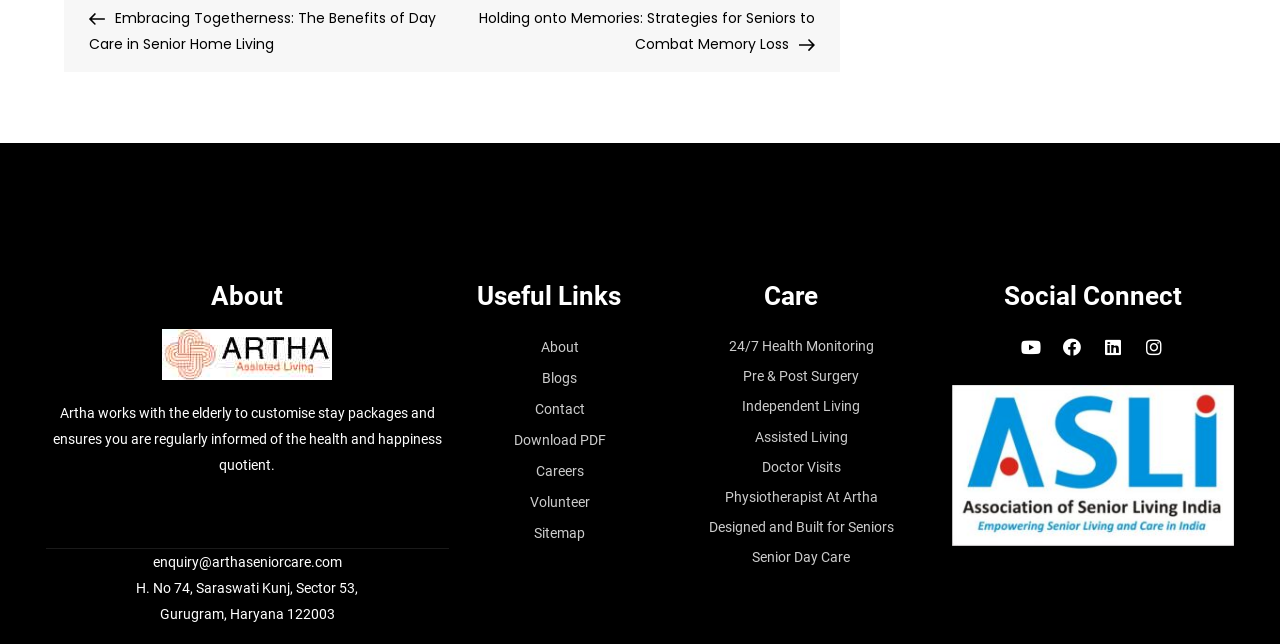What is the first service listed under 'Care'?
Carefully analyze the image and provide a thorough answer to the question.

The first service listed under 'Care' can be found by examining the link elements that are children of the 'Care' heading element. The first service listed is '24/7 Health Monitoring'.